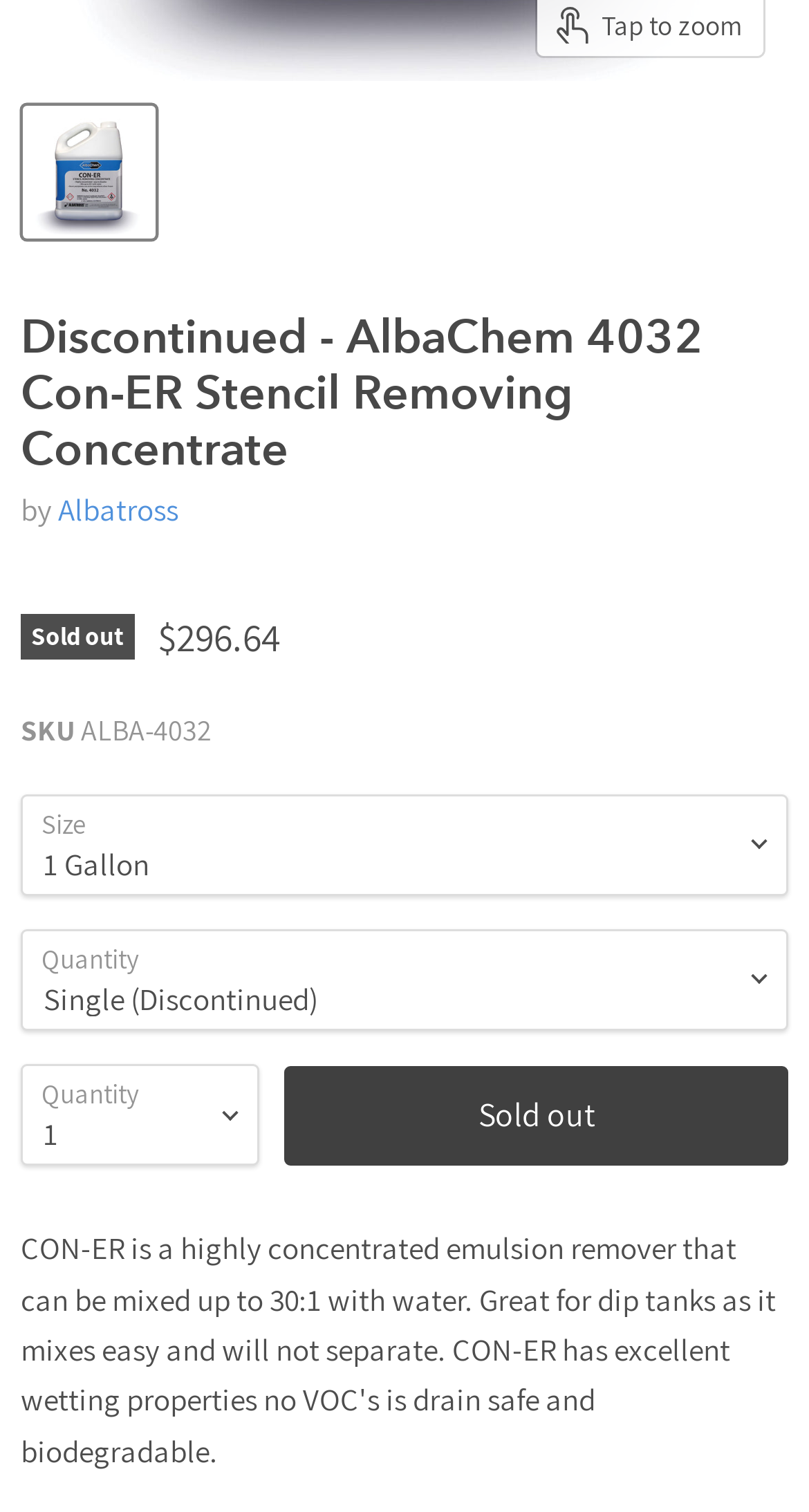What is the product name?
Please use the image to provide an in-depth answer to the question.

I found the product name by looking at the heading element with the text 'Discontinued - AlbaChem 4032 Con-ER Stencil Removing Concentrate' which is likely to be the product name.